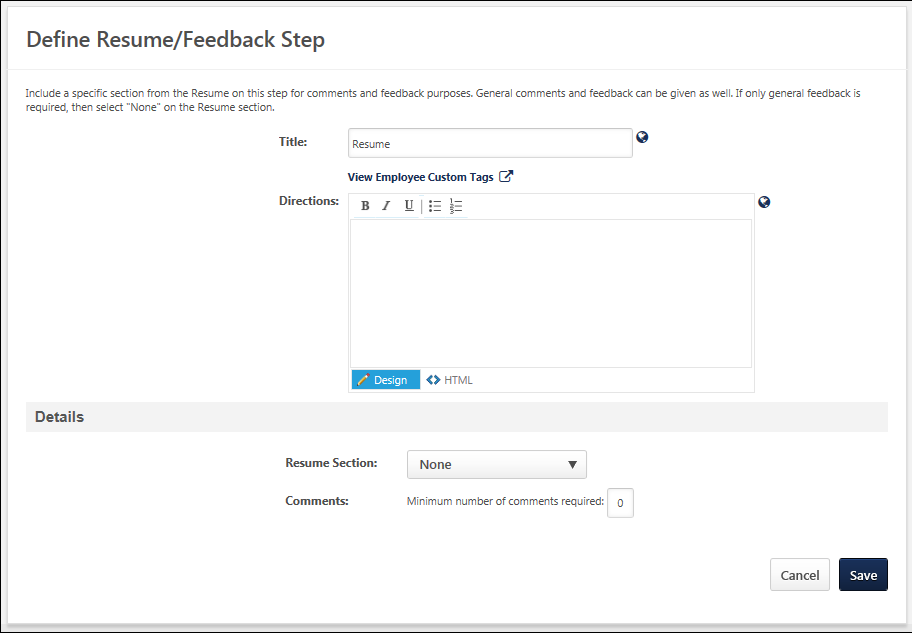Deliver an in-depth description of the image, highlighting major points.

The image depicts a user interface for defining the "Resume/Feedback Step" within a digital platform. At the top of the interface, there is a section labeled "Define Resume/Feedback Step," which instructs users to include specific sections from resumes for comments and feedback purposes. 

In the central area, users are presented with a text field labeled "Title," pre-filled with the word "Resume," allowing for customization. Below this, there is a space designated for directions, featuring a toolbar that includes formatting options such as bold, italics, bullet points, and a link to "View Employee Custom Tags" for further functionality. 

The section labeled "Details" provides a dropdown menu for selecting the "Resume Section," currently set to "None," along with a comments box that states "Minimum number of comments required: 0." Users can further customize their entries and finalize their input by clicking the "Save" button located in the lower right corner of the interface. Additionally, options to "Cancel" are also present, ensuring users maintain control over their submissions.